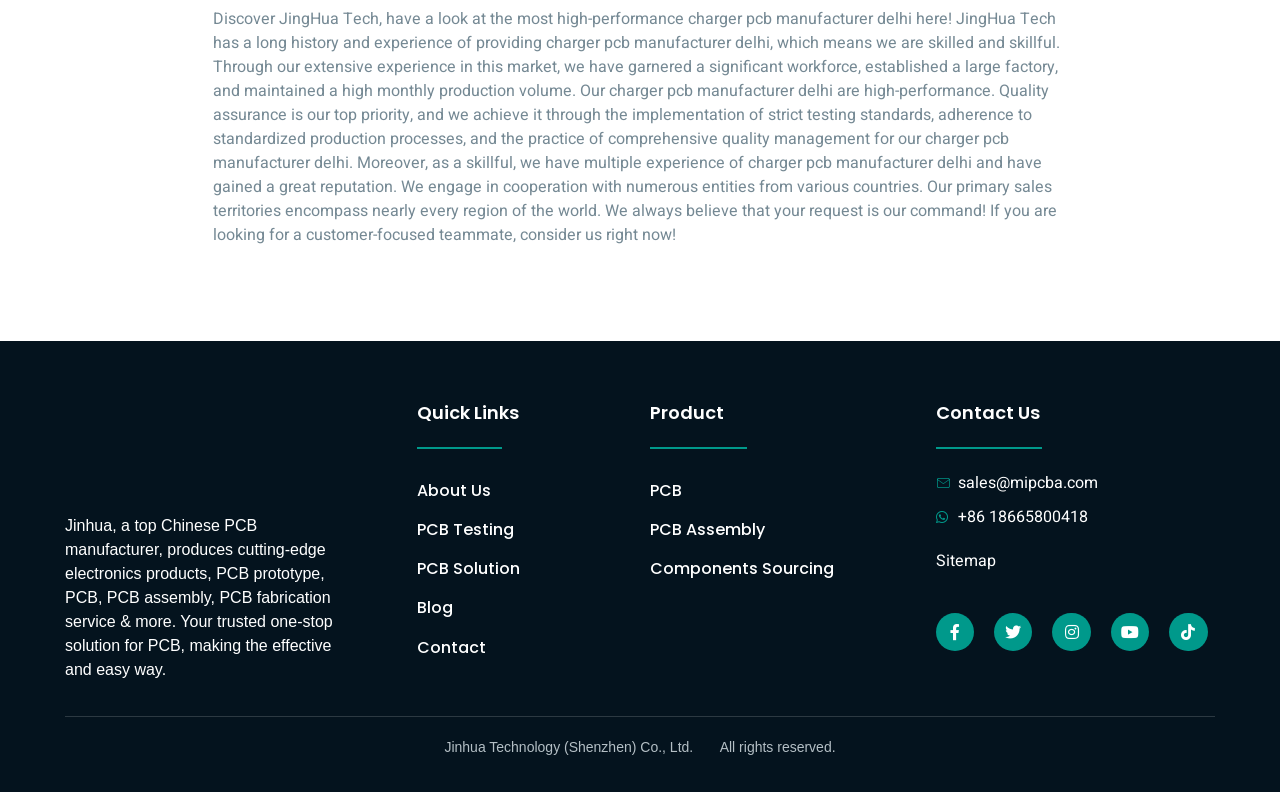Highlight the bounding box coordinates of the element that should be clicked to carry out the following instruction: "View the sitemap". The coordinates must be given as four float numbers ranging from 0 to 1, i.e., [left, top, right, bottom].

[0.731, 0.693, 0.778, 0.723]